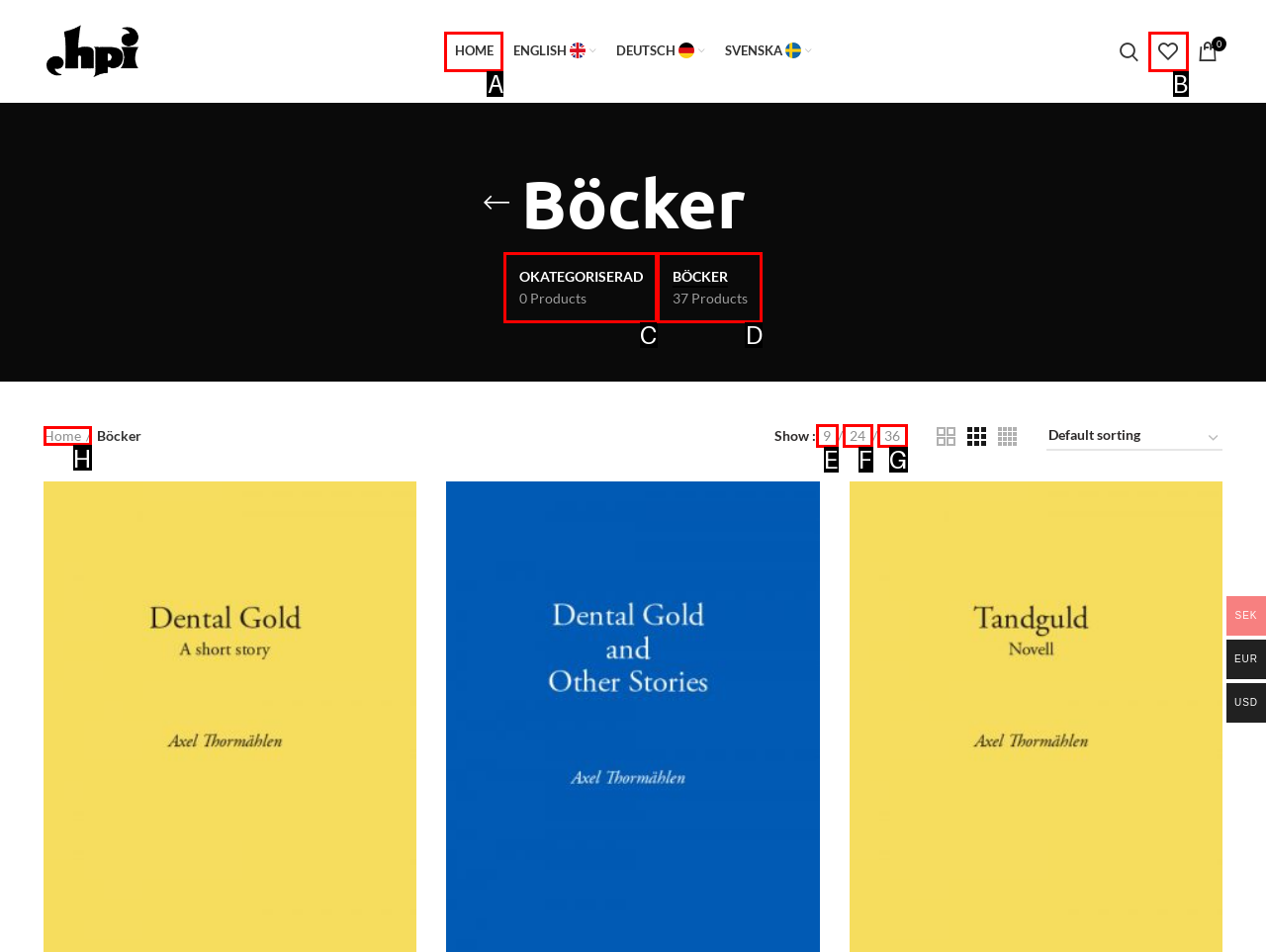To perform the task "Browse books", which UI element's letter should you select? Provide the letter directly.

C